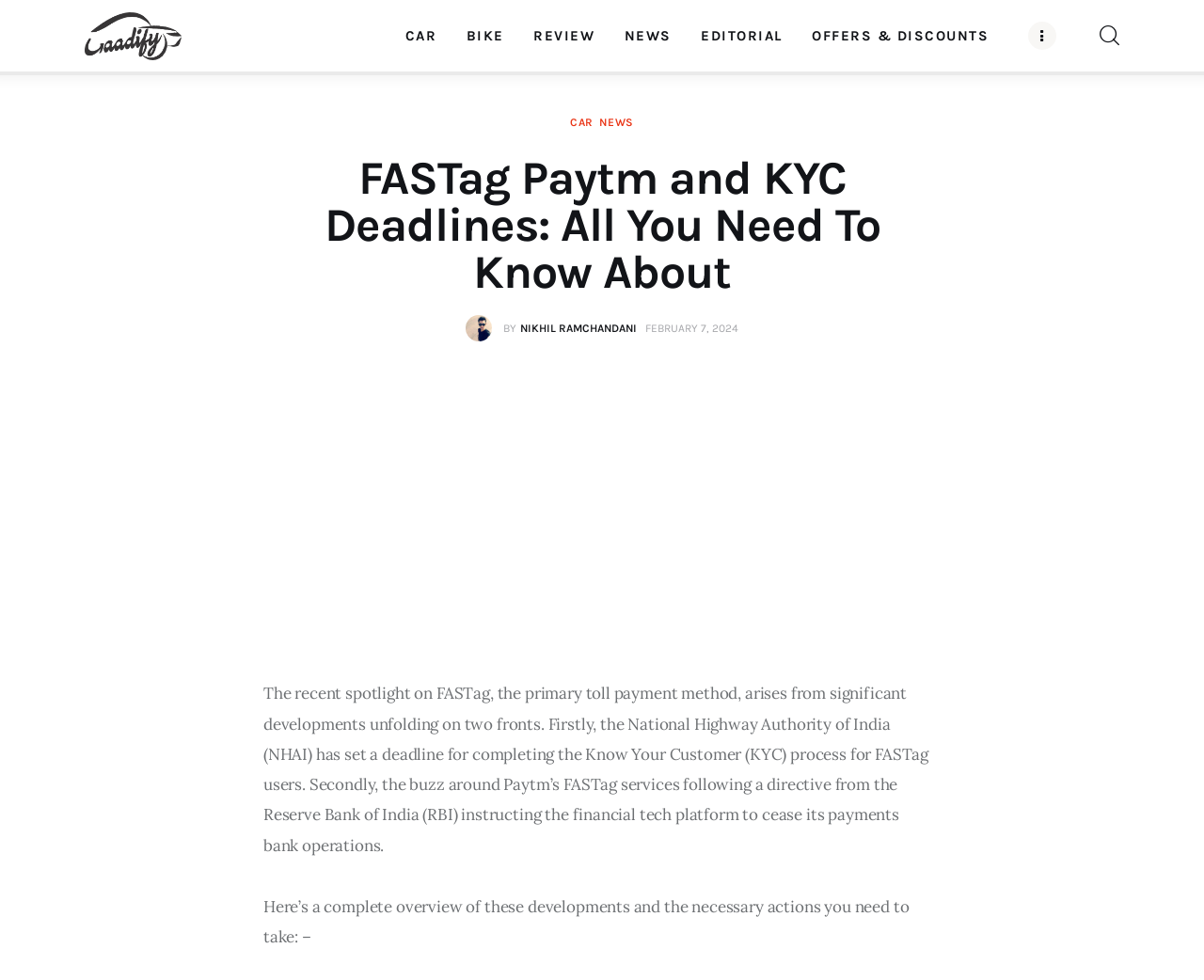Indicate the bounding box coordinates of the element that needs to be clicked to satisfy the following instruction: "Search for something". The coordinates should be four float numbers between 0 and 1, i.e., [left, top, right, bottom].

[0.912, 0.014, 0.93, 0.059]